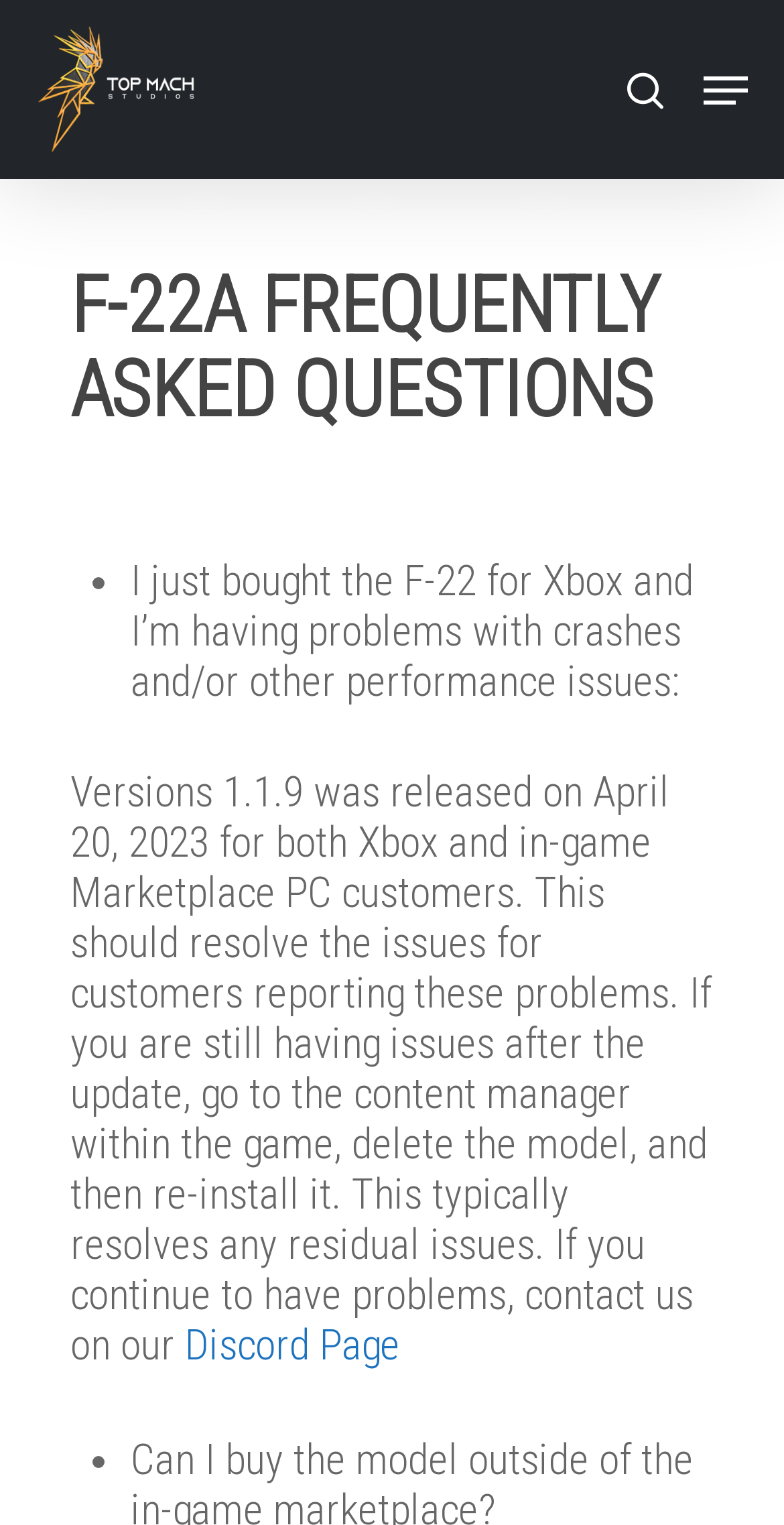Calculate the bounding box coordinates of the UI element given the description: "alt="TOP MACH STUDIOS"".

[0.046, 0.016, 0.253, 0.102]